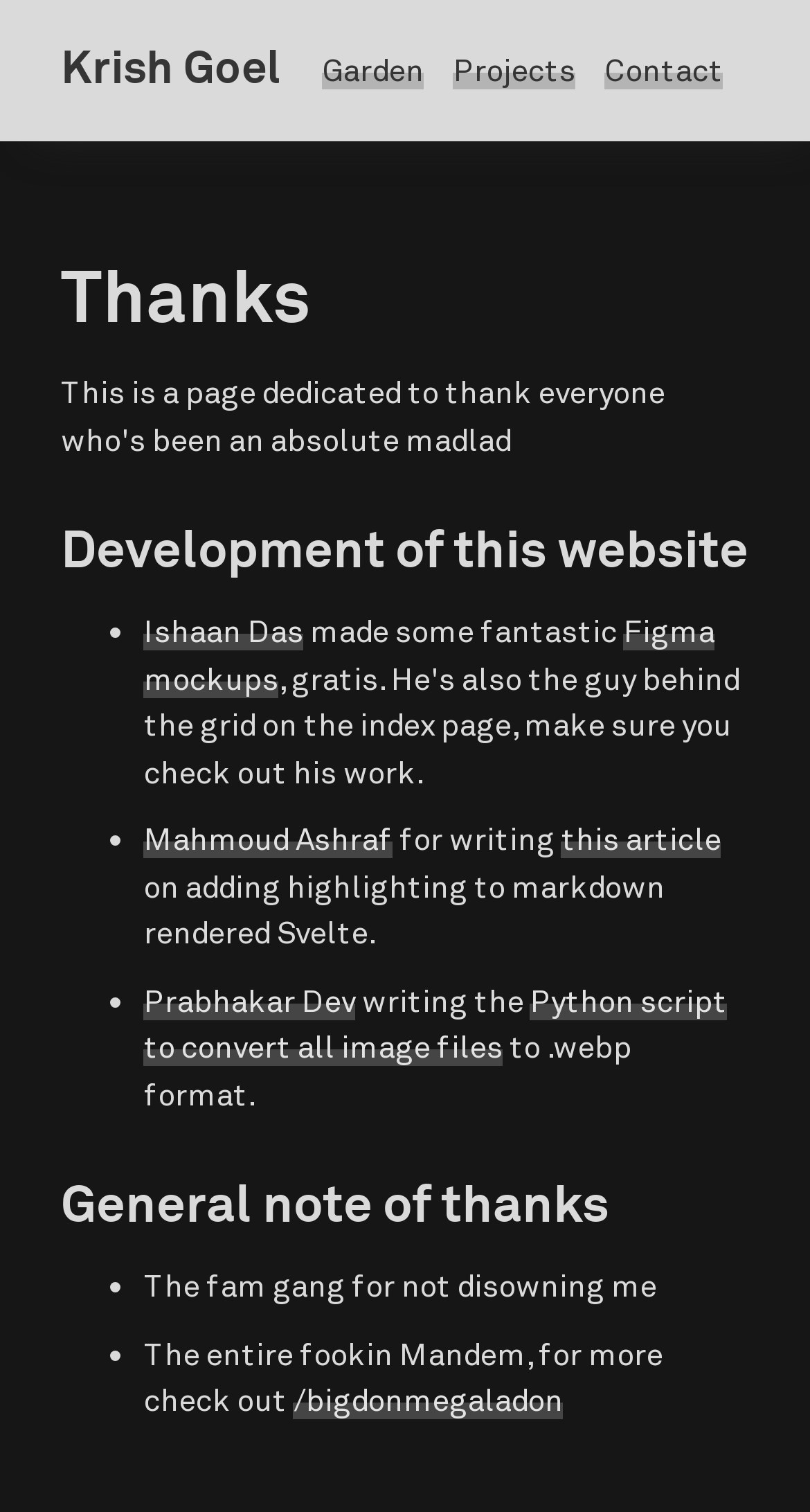Describe the webpage meticulously, covering all significant aspects.

This webpage is a personal thank-you note from Krish, a technophile and maker from New Delhi. At the top, there is a navigation menu with four links: "Home Page", "Garden", "Projects", and "Contact", aligned horizontally across the page.

Below the navigation menu, there are three main sections. The first section is headed "Thanks" and contains a list of people who have helped Krish in his journey. The list includes Ishaan Das, who made fantastic Figma mockups, Mahmoud Ashraf, who wrote an article on adding highlighting to markdown rendered Svelte, and Prabhakar Dev, who wrote a Python script to convert all image files to webp format.

The second section is headed "Development of this website" and lists the people who contributed to the development of the website. The third section is headed "General note of thanks" and expresses gratitude to Krish's family and friends, including "The fam gang" and "The entire fookin Mandem", with a link to "/bigdonmegaladon" at the bottom.